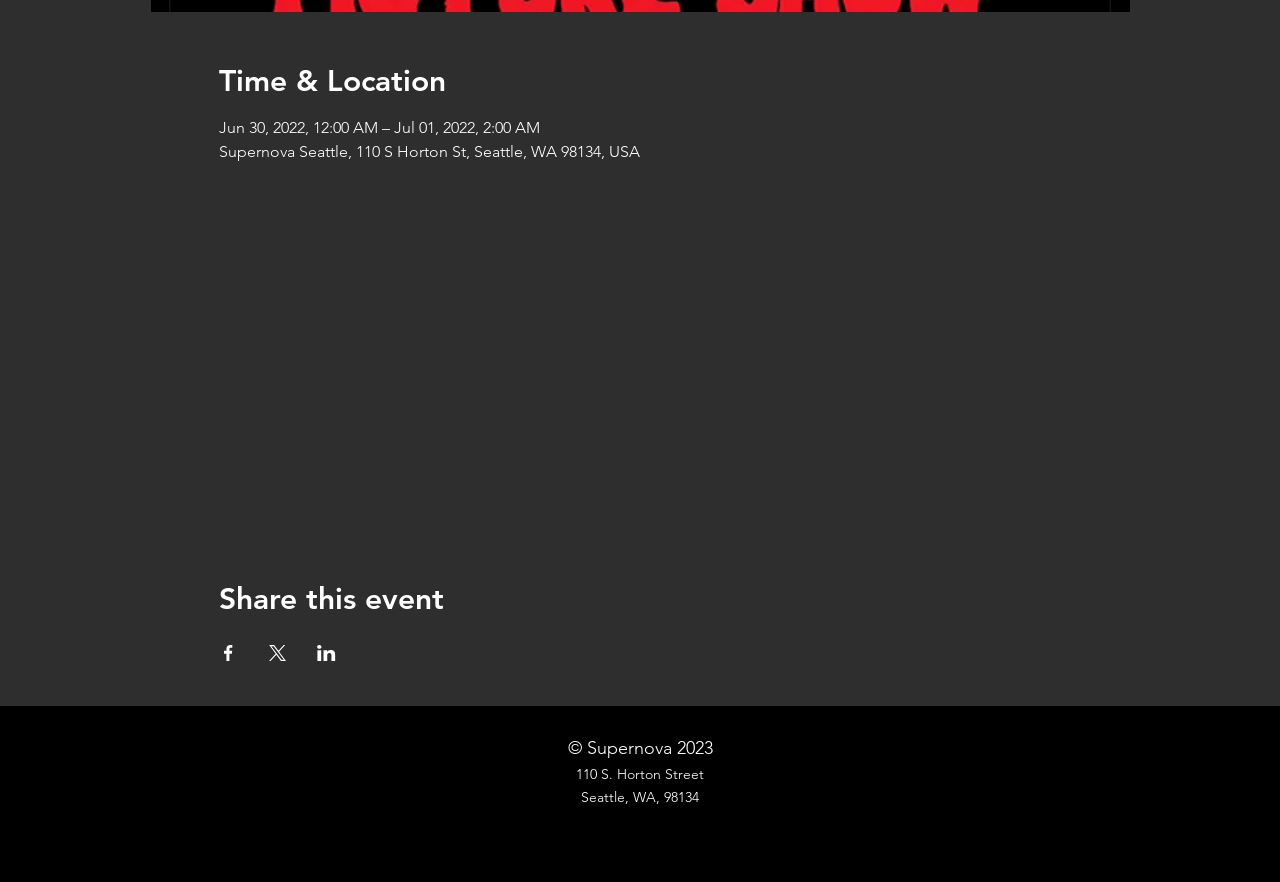How many social media platforms are available for sharing?
Please look at the screenshot and answer in one word or a short phrase.

3